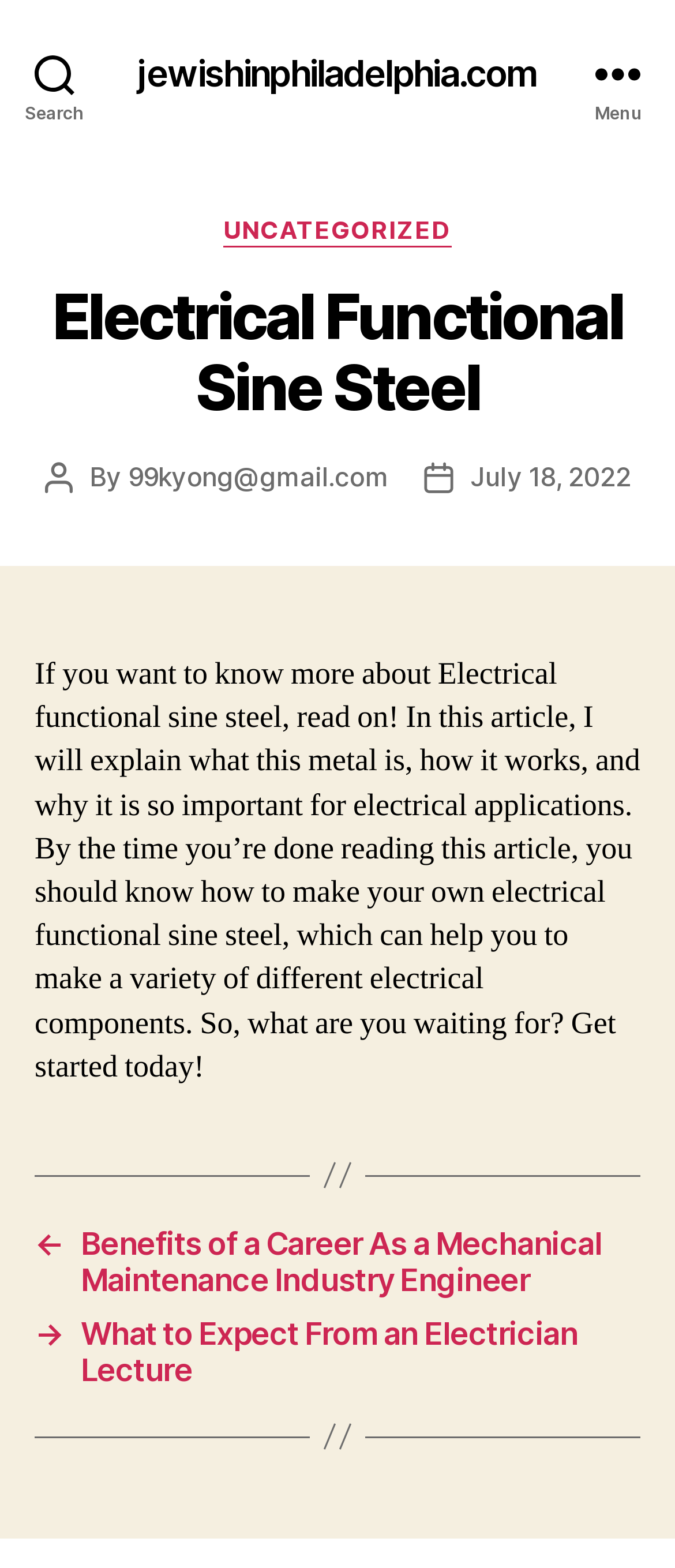Determine the bounding box coordinates of the clickable area required to perform the following instruction: "Open the menu". The coordinates should be represented as four float numbers between 0 and 1: [left, top, right, bottom].

[0.831, 0.0, 1.0, 0.093]